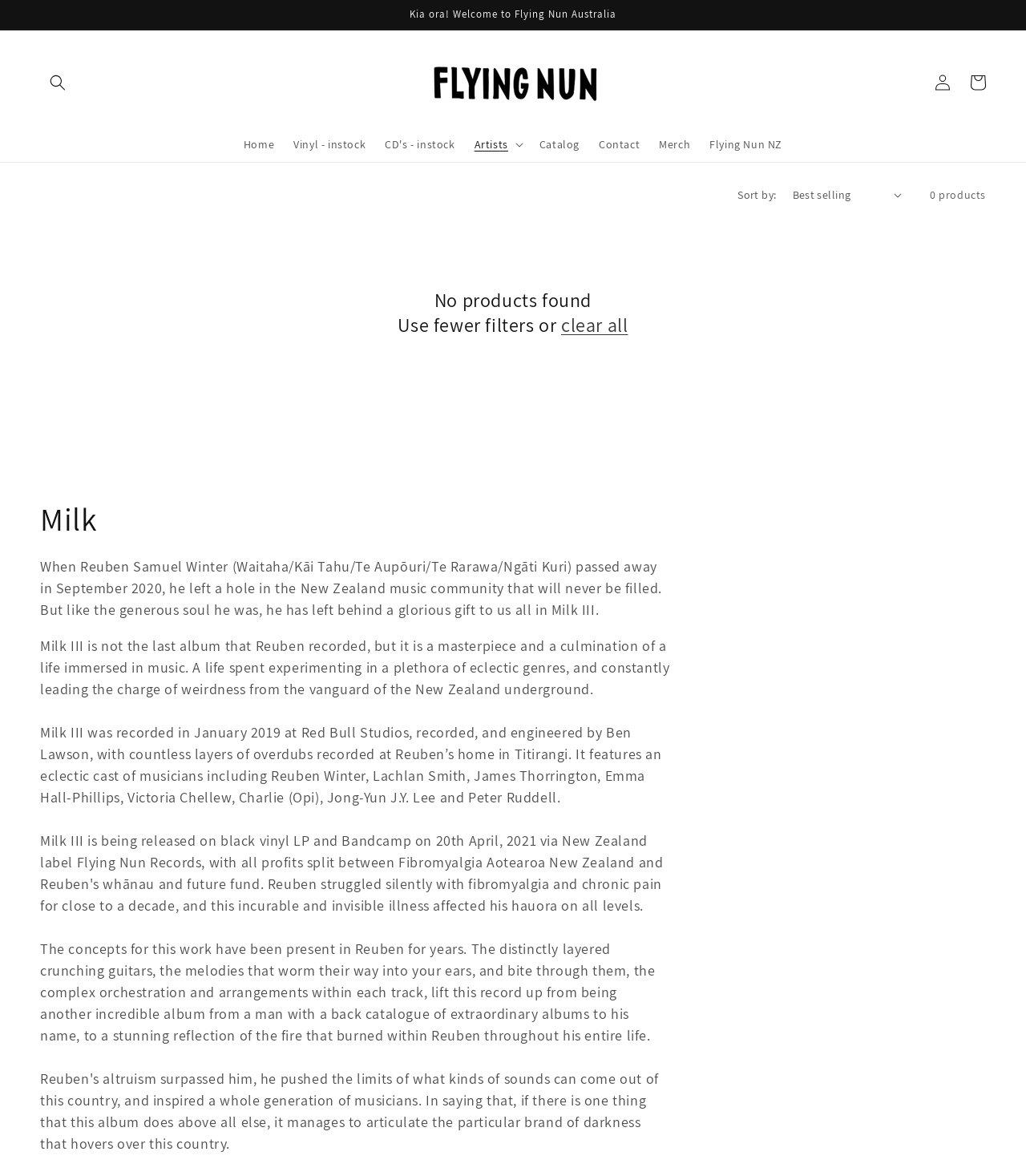Please locate the bounding box coordinates of the region I need to click to follow this instruction: "Log in to your account".

[0.902, 0.055, 0.936, 0.085]